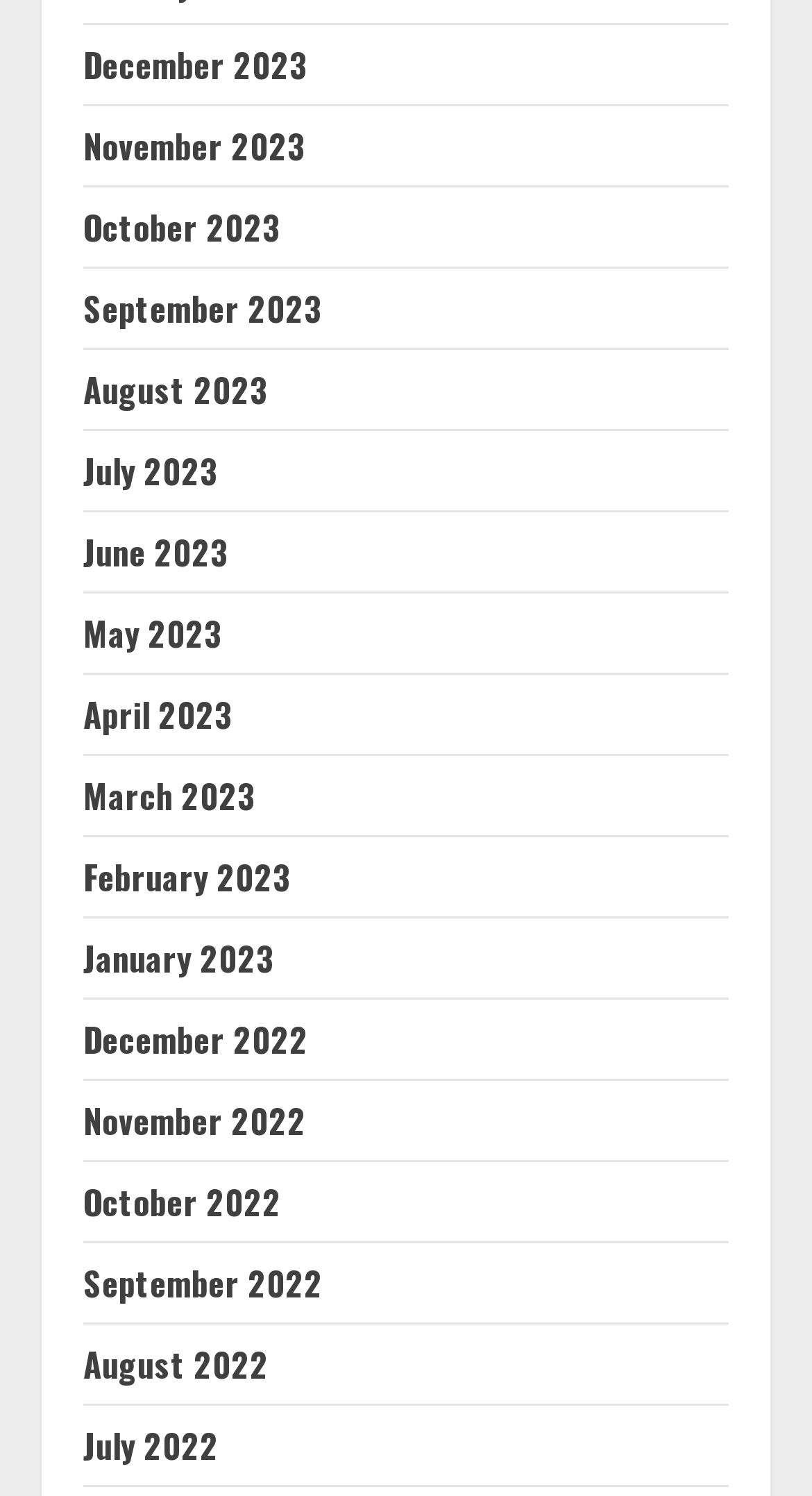What is the position of the link 'June 2023'?
Please elaborate on the answer to the question with detailed information.

By examining the y1 and y2 coordinates of each link, I can determine the vertical position of each link. The link 'June 2023' has a y1 coordinate of 0.353, which is the 7th smallest y1 coordinate among all the links. Therefore, it is the 7th link from the top.